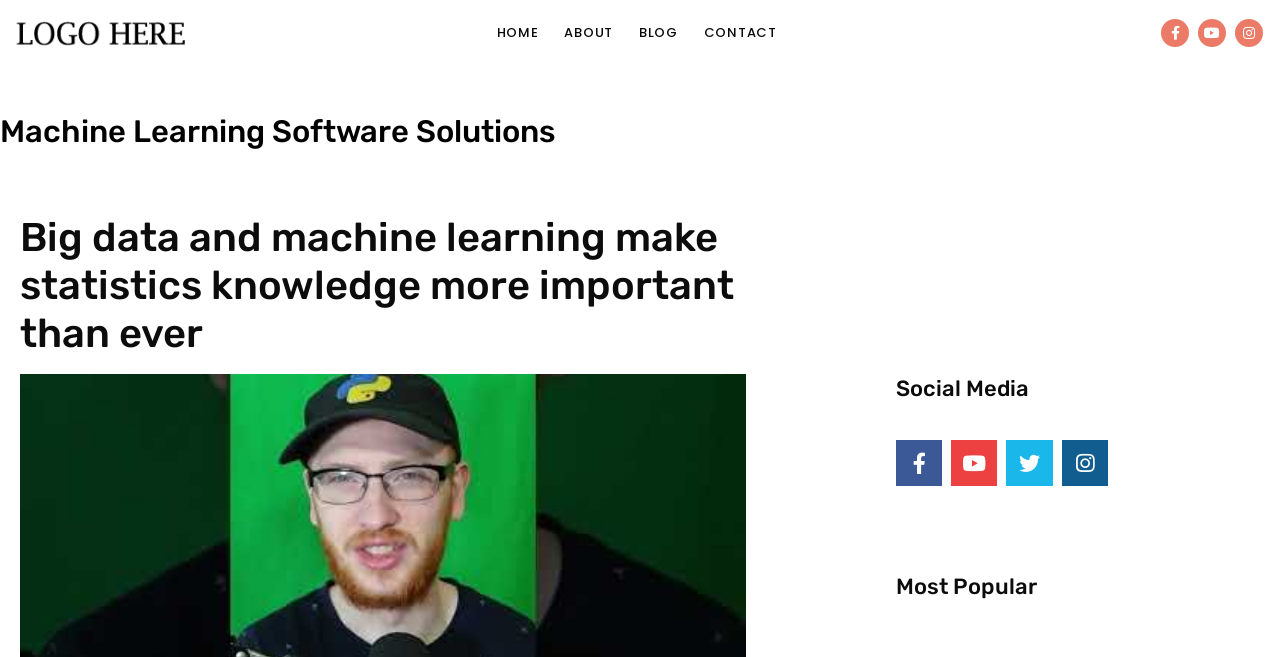Generate the text content of the main heading of the webpage.

Machine Learning Software Solutions